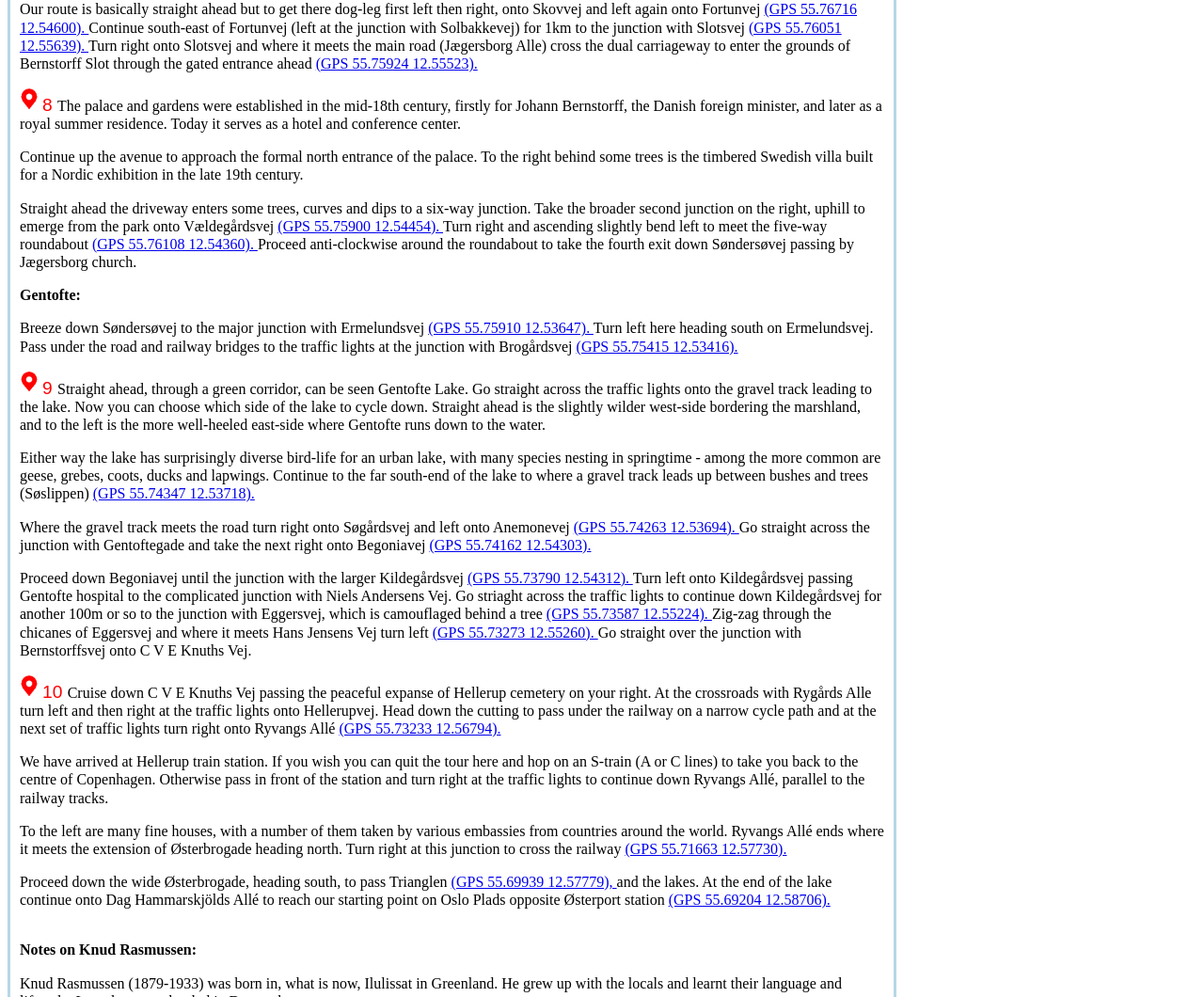What is the name of the lake mentioned in the text?
With the help of the image, please provide a detailed response to the question.

The text mentions 'Straight ahead, through a green corridor, can be seen Gentofte Lake.' which indicates that the lake being referred to is Gentofte Lake.